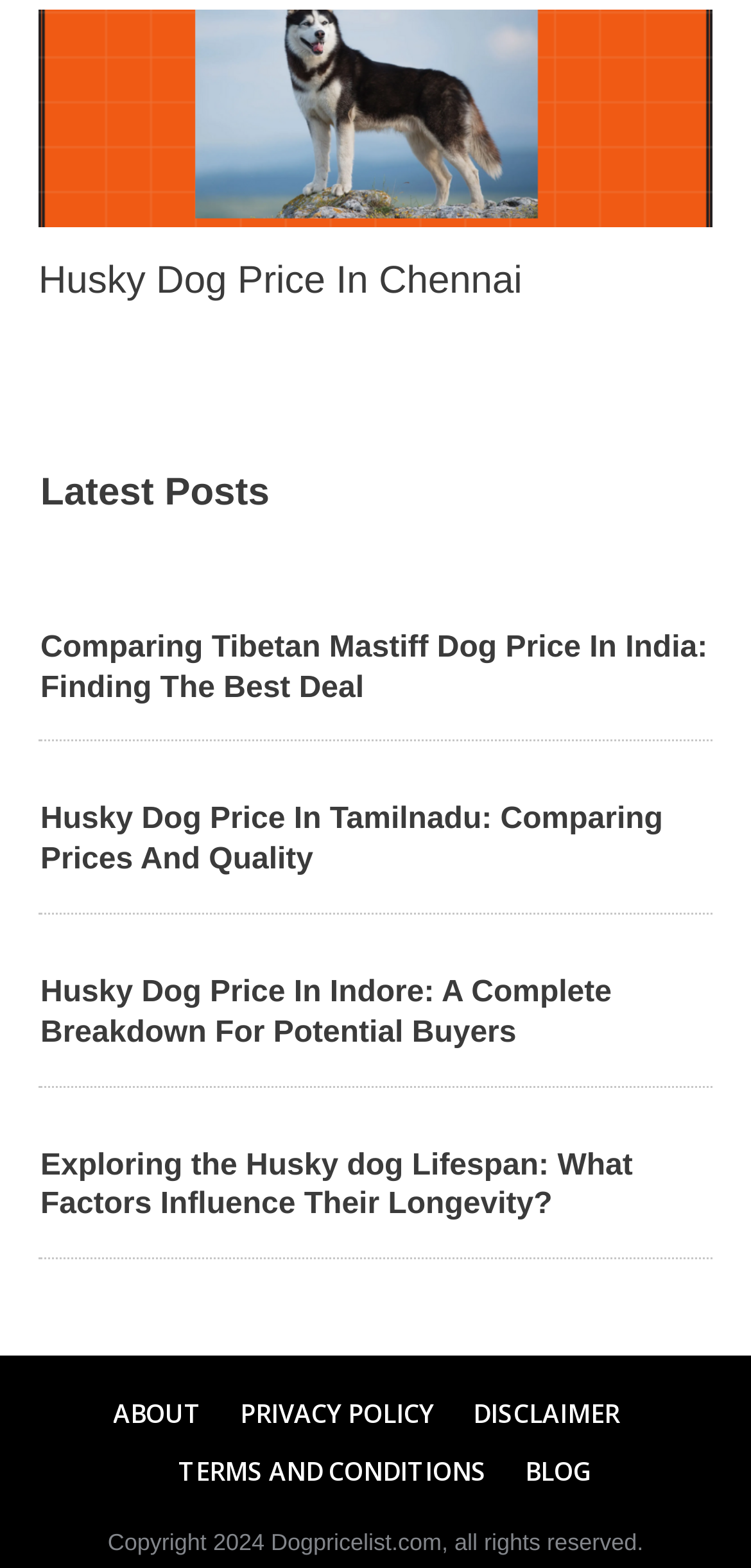Locate the bounding box coordinates of the element that should be clicked to execute the following instruction: "Explore the Husky dog Lifespan".

[0.054, 0.733, 0.843, 0.779]